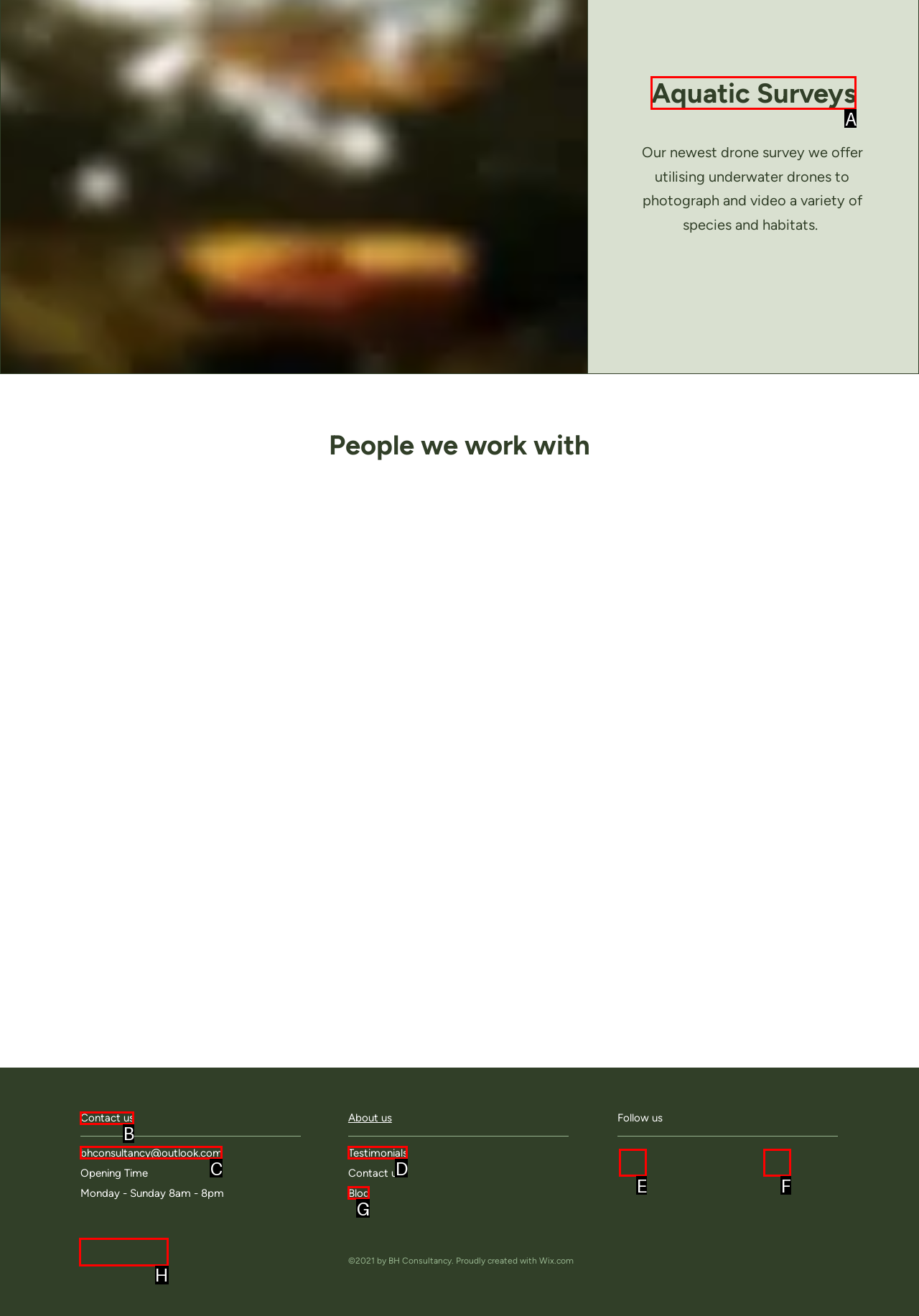Select the HTML element that needs to be clicked to carry out the task: Click the 'BH Wildlife Consultancy Logo'
Provide the letter of the correct option.

H